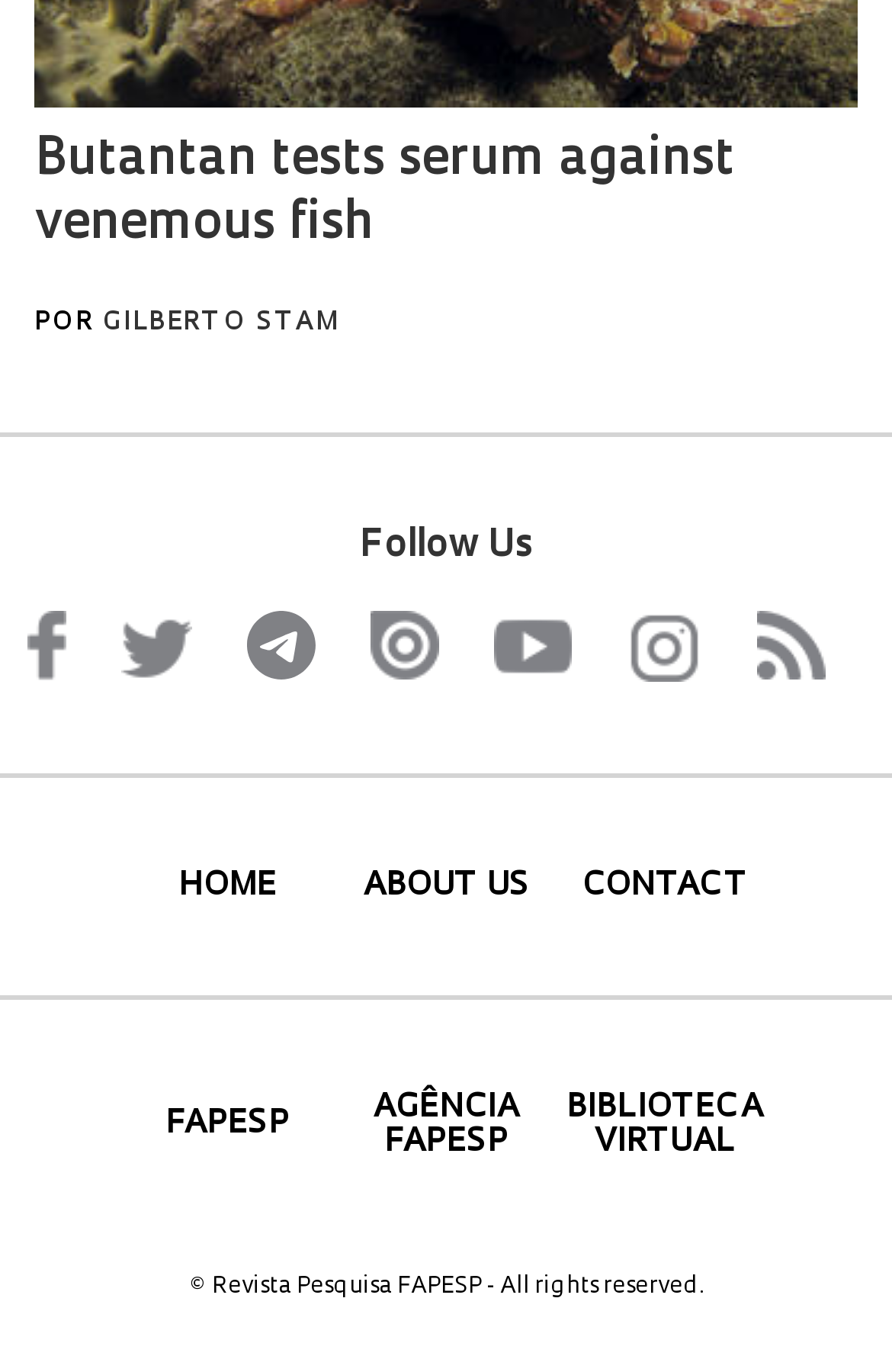Answer the question below using just one word or a short phrase: 
What are the social media platforms listed?

Facebook, Twitter, etc.